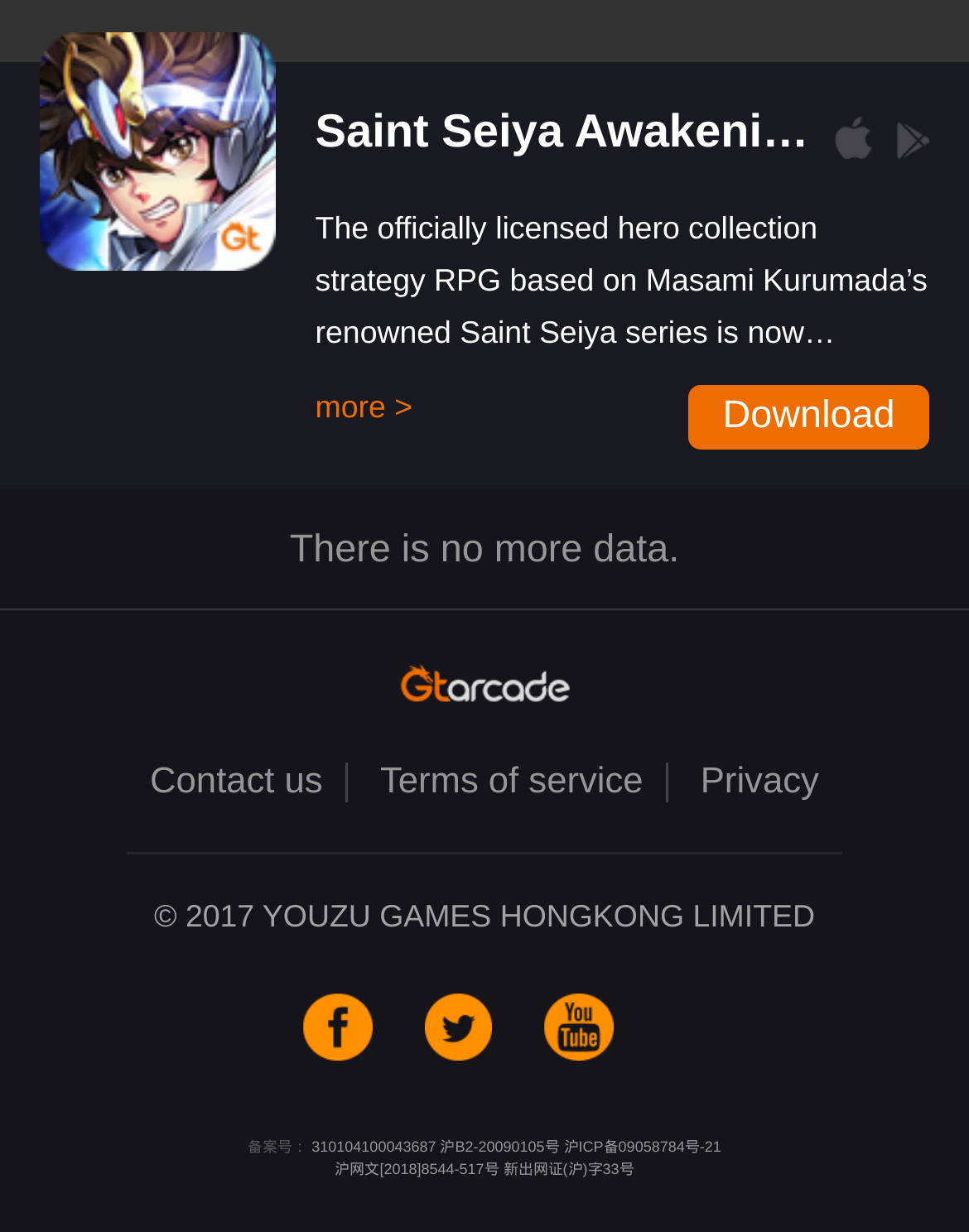What is the name of the game?
Answer the question in as much detail as possible.

The name of the game can be found in the heading element with the text 'Saint Seiya Awakening: Knights of the Zodiac' which is located at the top of the page.